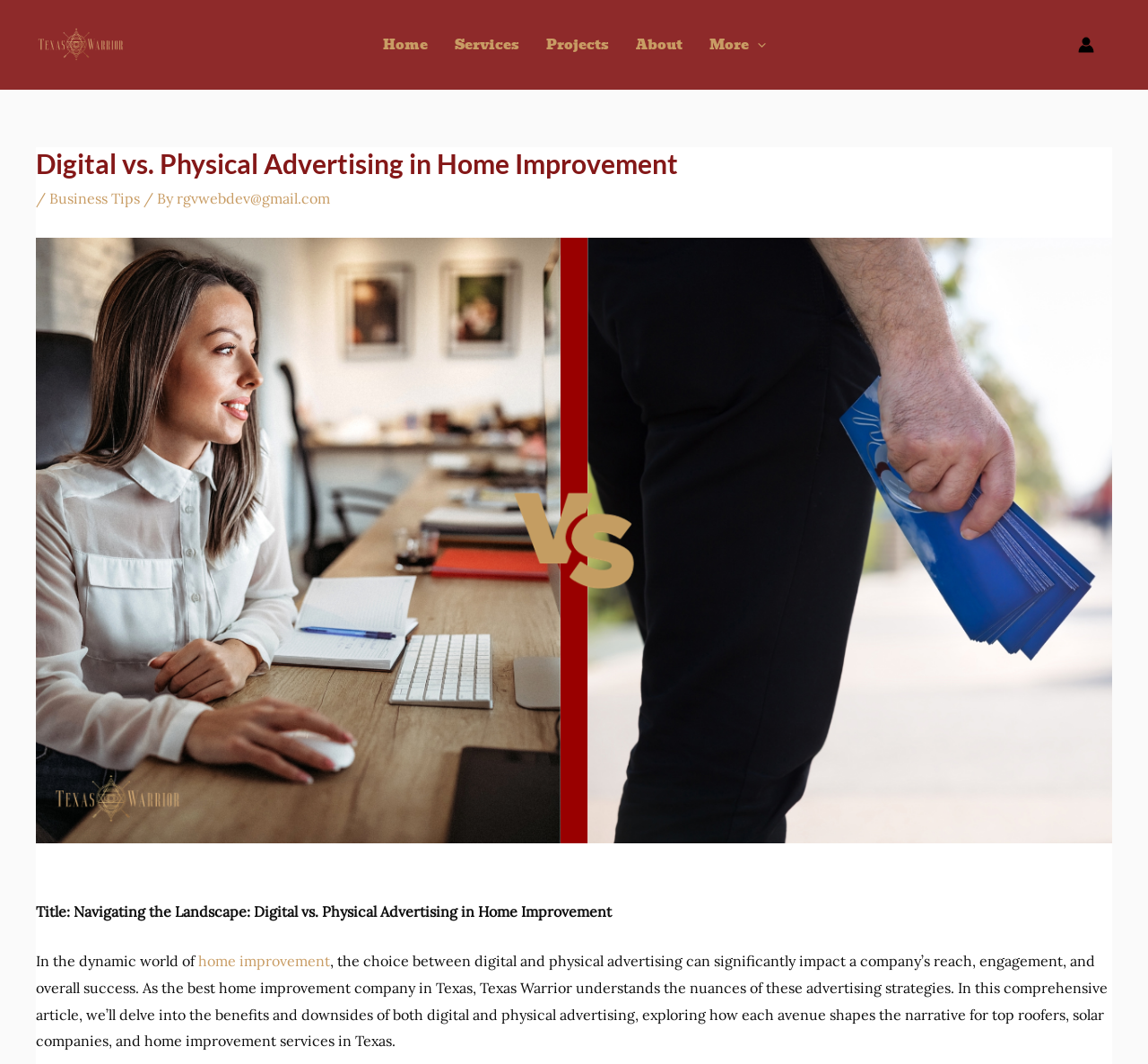Determine the bounding box coordinates of the clickable region to execute the instruction: "Toggle the More Menu". The coordinates should be four float numbers between 0 and 1, denoted as [left, top, right, bottom].

[0.606, 0.0, 0.679, 0.084]